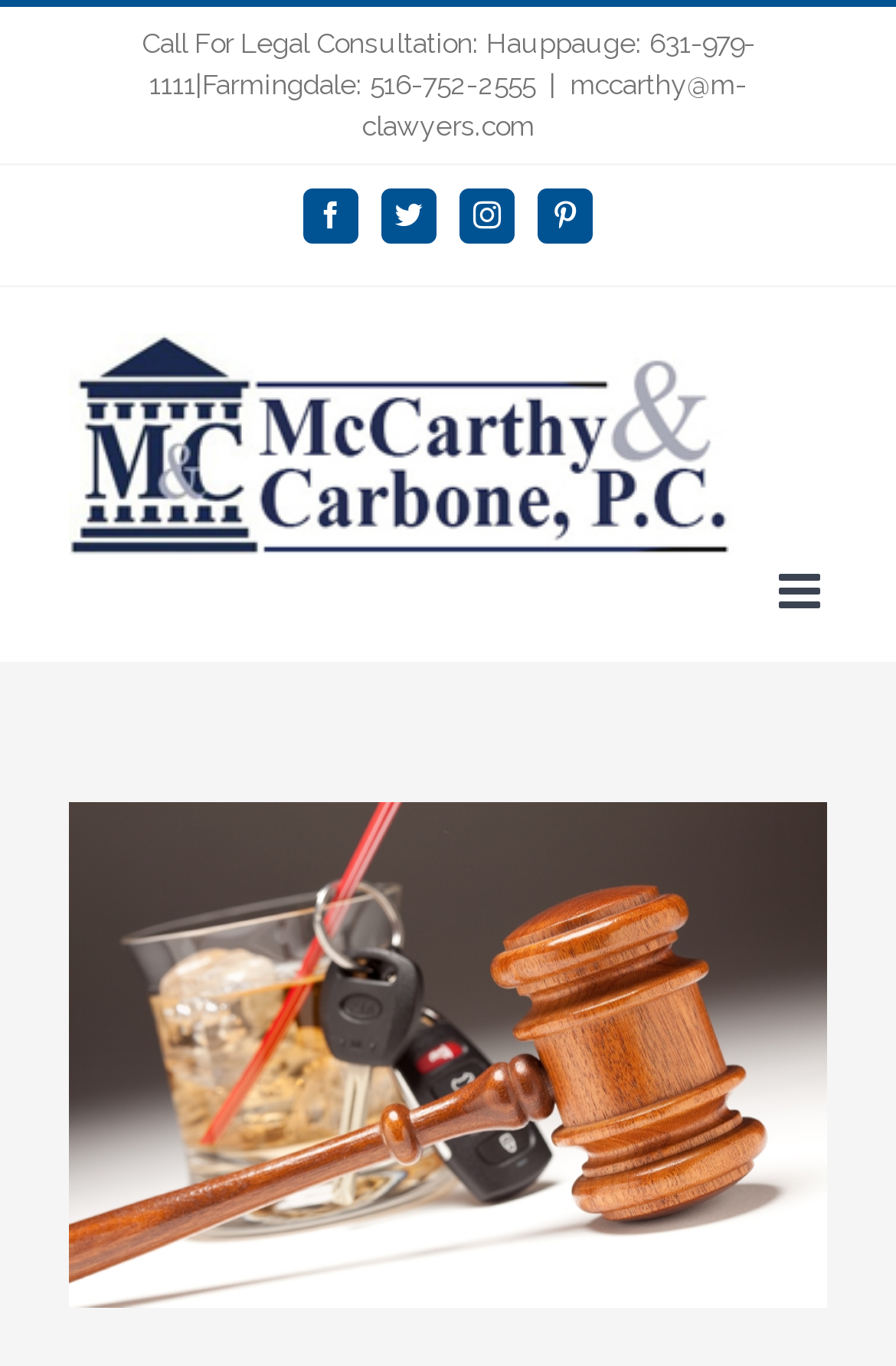Given the webpage screenshot and the description, determine the bounding box coordinates (top-left x, top-left y, bottom-right x, bottom-right y) that define the location of the UI element matching this description: View Larger Image

[0.077, 0.588, 0.923, 0.957]